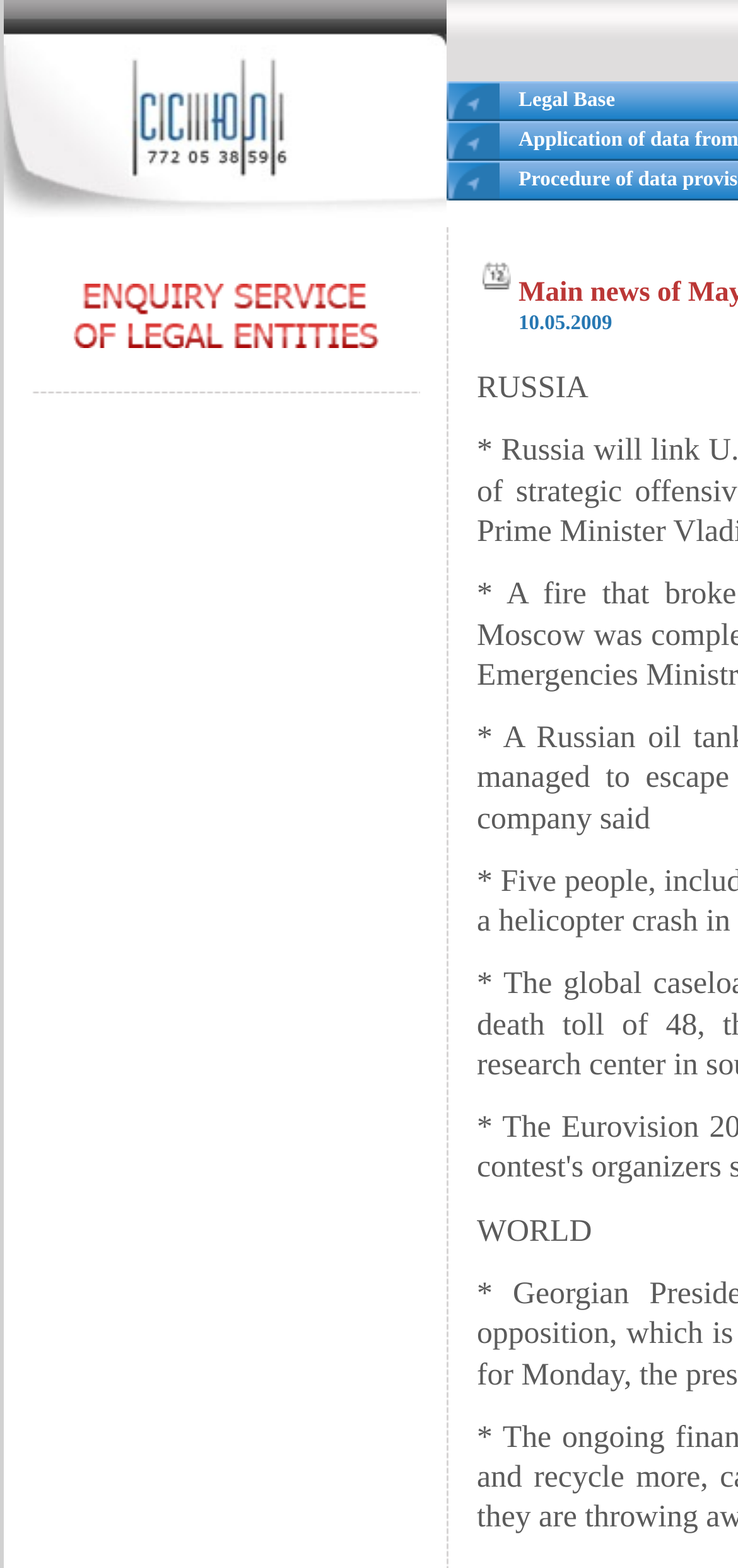Please provide a short answer using a single word or phrase for the question:
What is the position of the image relative to the service name?

Below